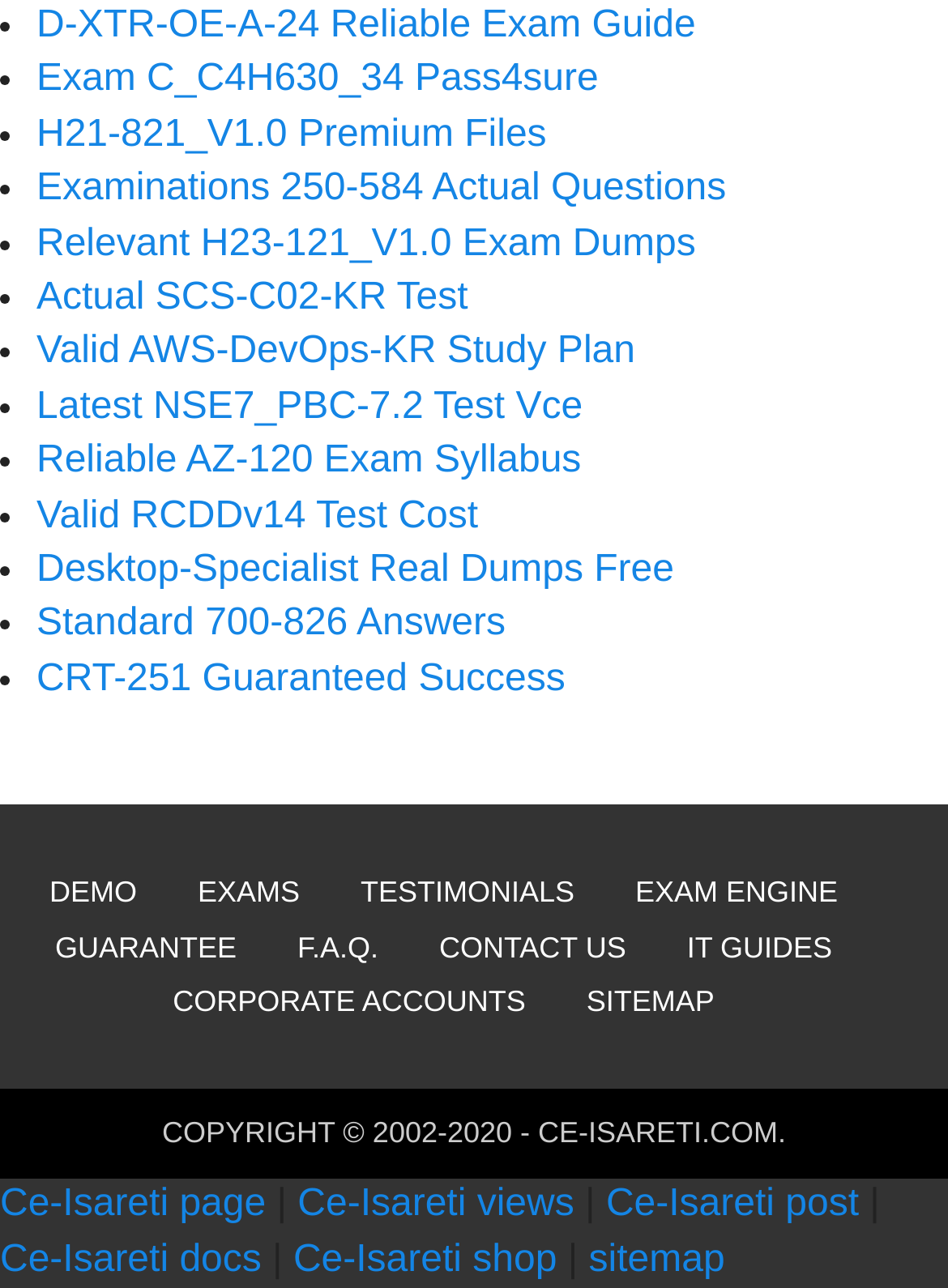Please predict the bounding box coordinates of the element's region where a click is necessary to complete the following instruction: "Click on the 'DEMO' link". The coordinates should be represented by four float numbers between 0 and 1, i.e., [left, top, right, bottom].

[0.052, 0.68, 0.144, 0.706]